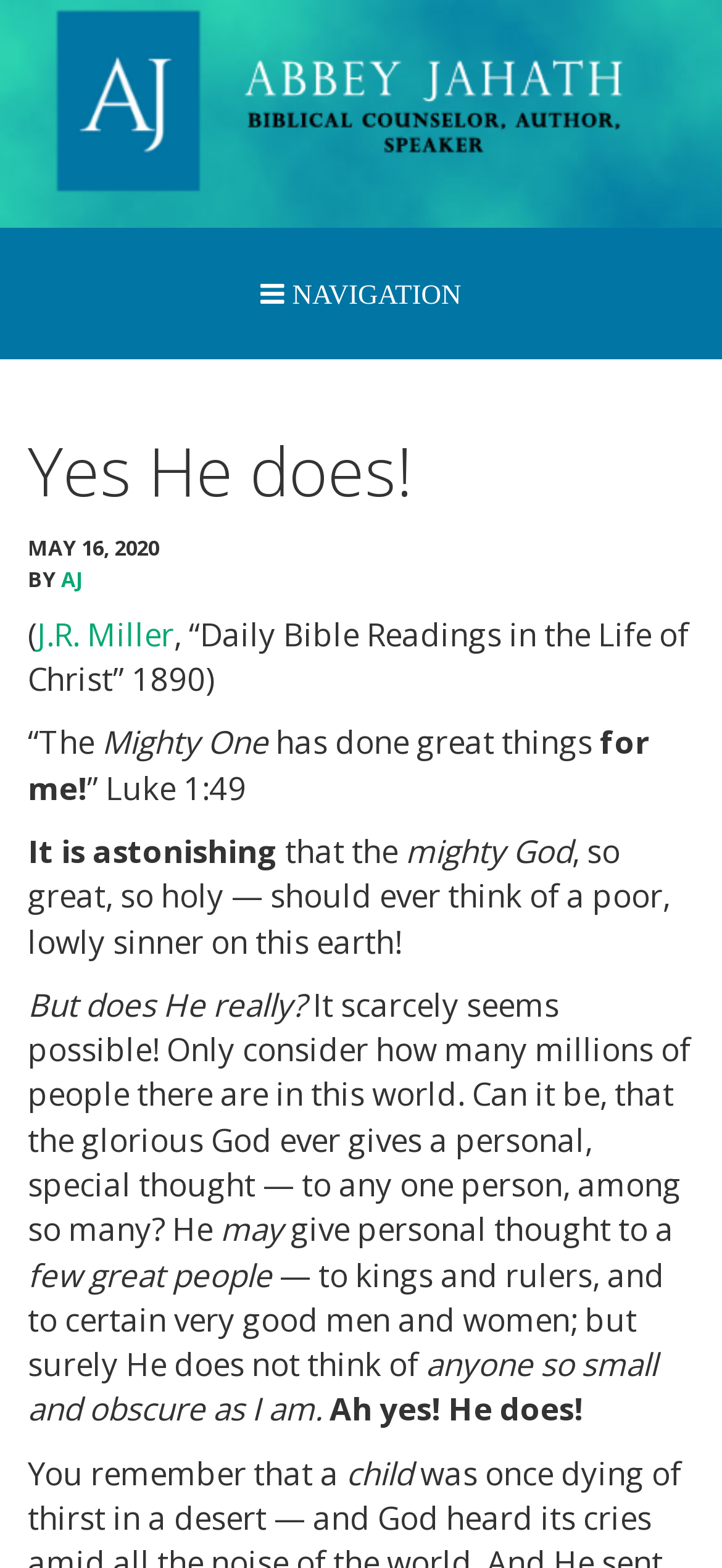What is the title of the book mentioned in the devotional?
Based on the screenshot, respond with a single word or phrase.

Daily Bible Readings in the Life of Christ